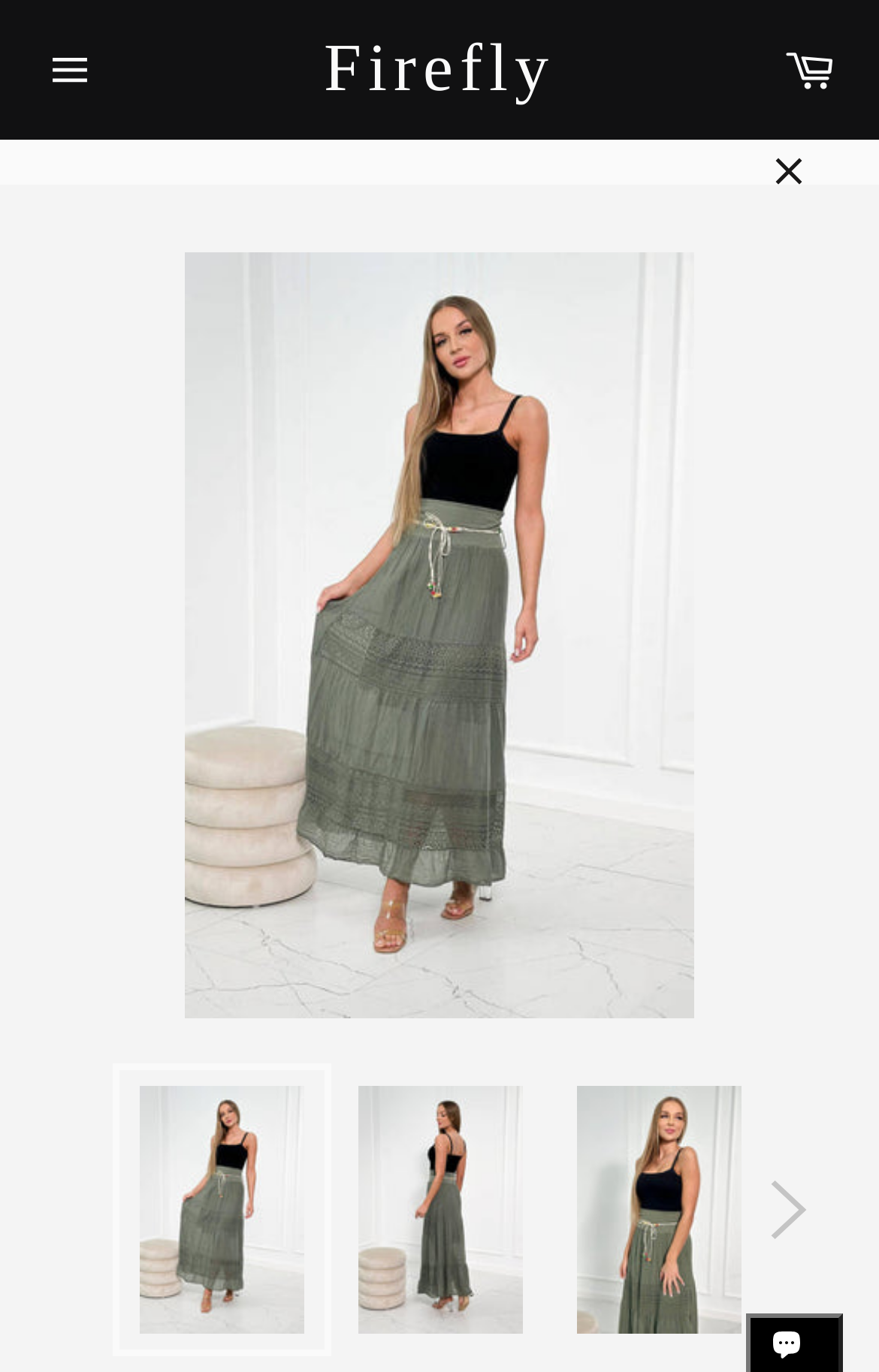How many images of the product are shown?
Using the image, provide a detailed and thorough answer to the question.

I counted the number of image elements with the name 'Maya Skirt Khaki' and found four of them, indicating that there are four images of the product shown.